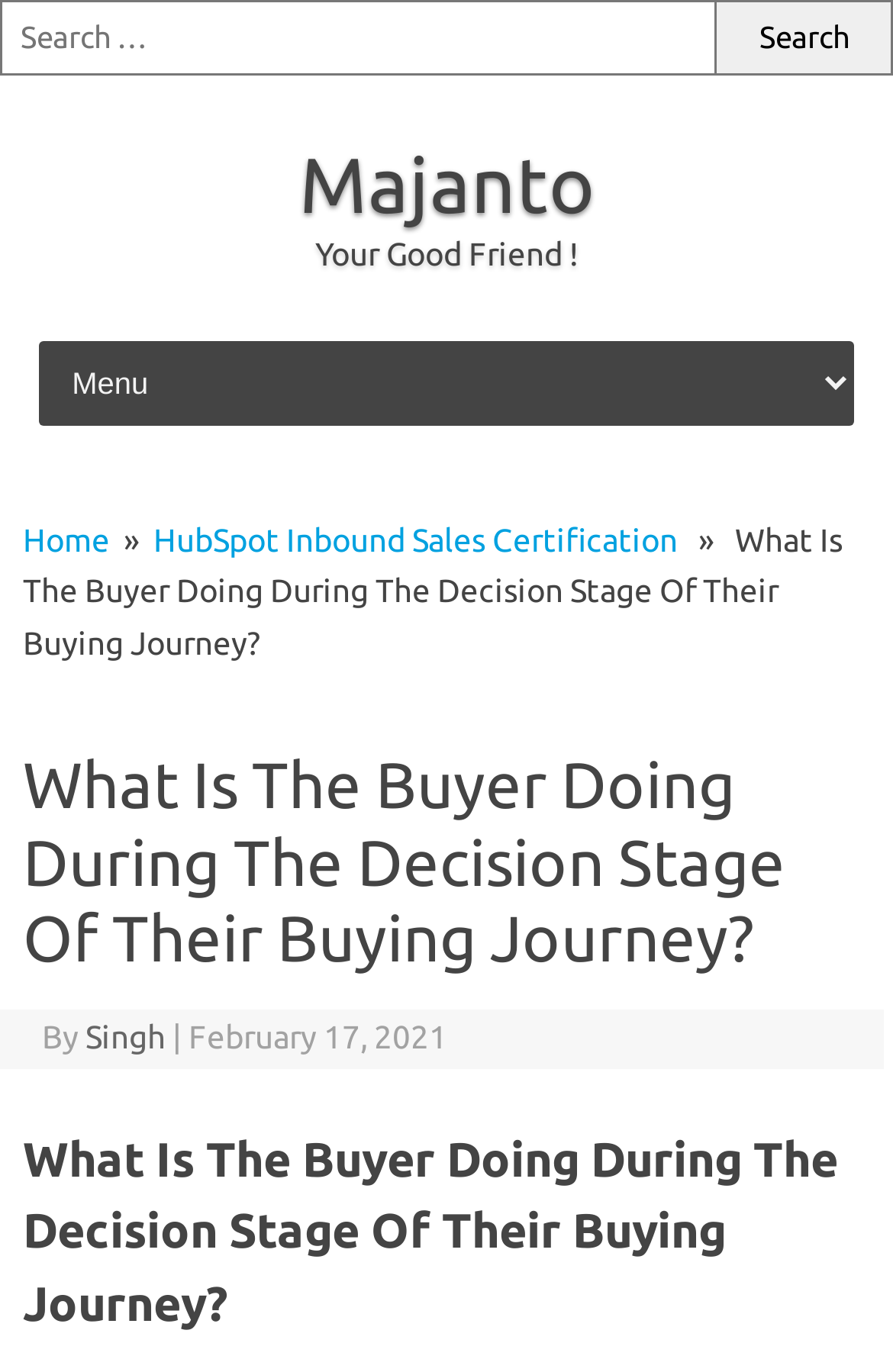What is the text above the main heading?
Provide a one-word or short-phrase answer based on the image.

Your Good Friend!